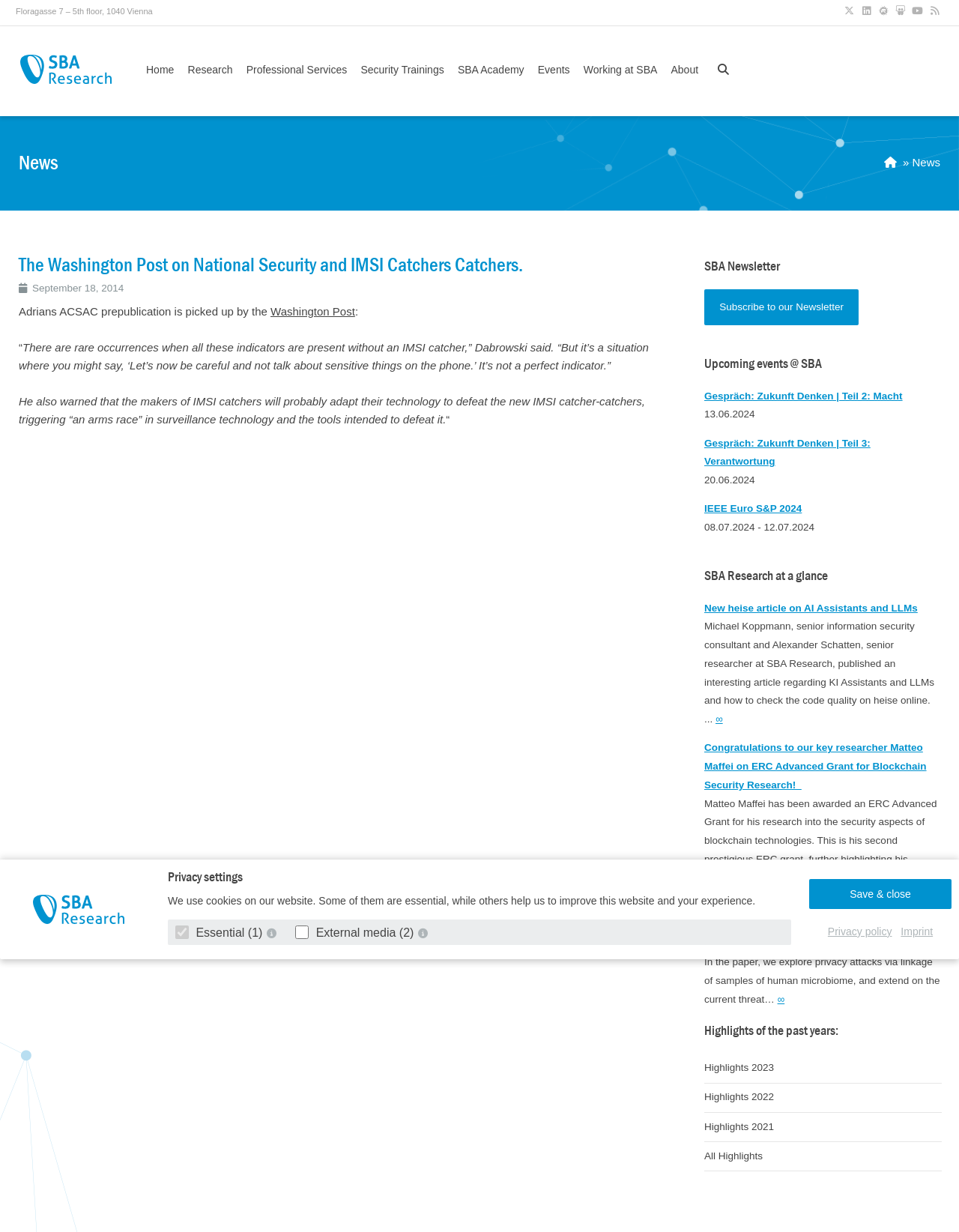Using the webpage screenshot and the element description Events, determine the bounding box coordinates. Specify the coordinates in the format (top-left x, top-left y, bottom-right x, bottom-right y) with values ranging from 0 to 1.

[0.555, 0.052, 0.6, 0.061]